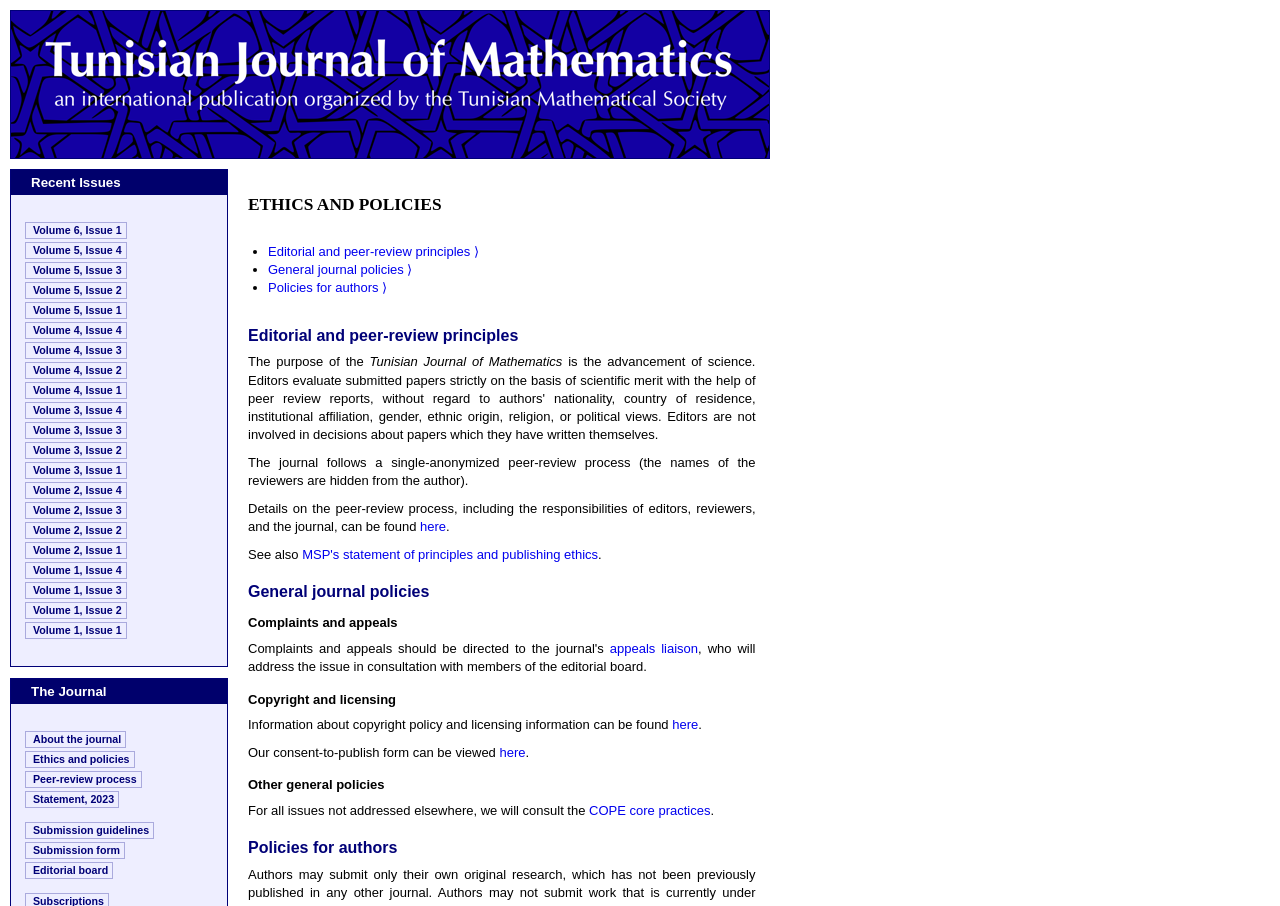Can you find the bounding box coordinates for the element to click on to achieve the instruction: "View recent issues"?

[0.009, 0.188, 0.177, 0.243]